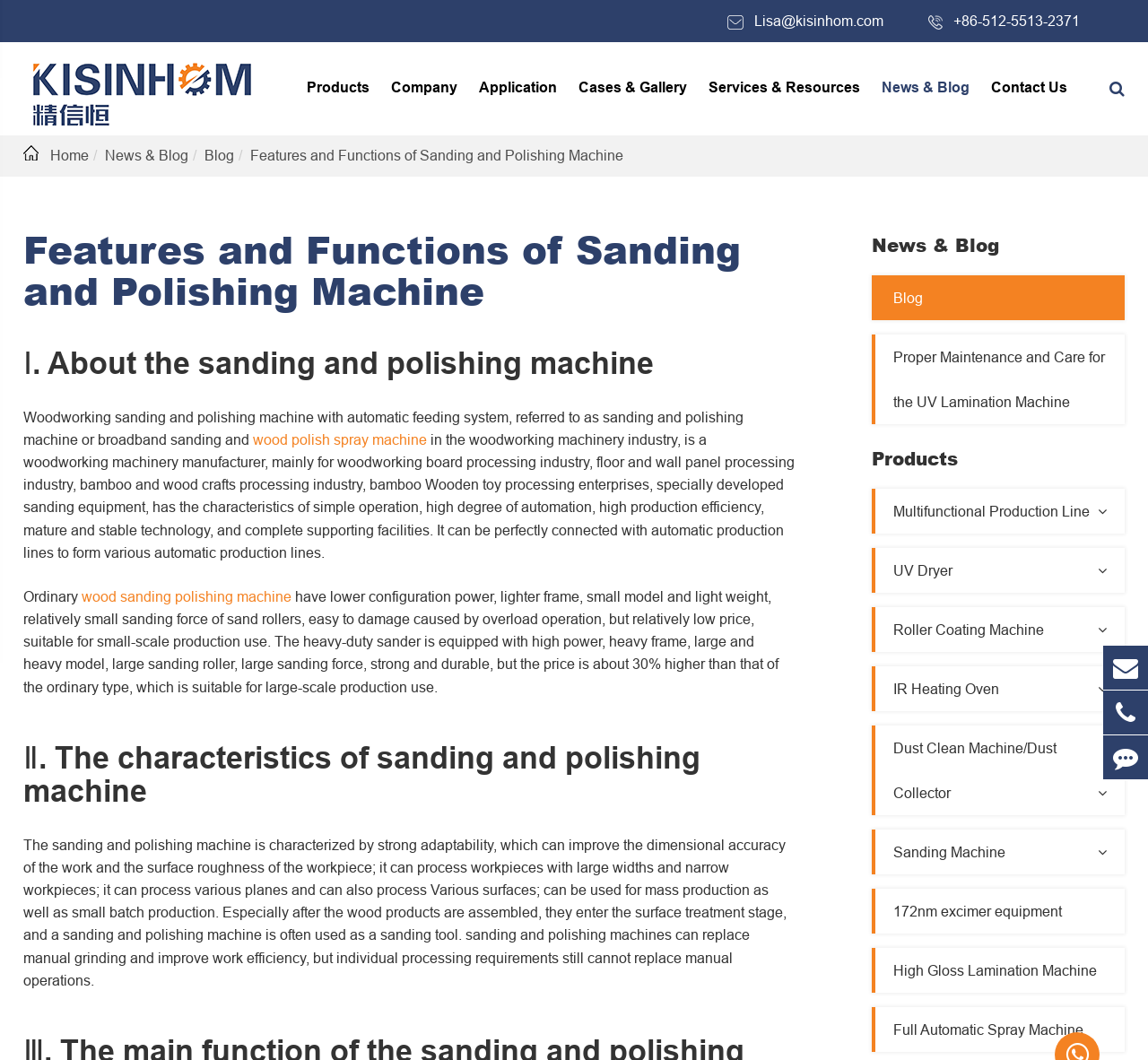Given the element description: "store", predict the bounding box coordinates of this UI element. The coordinates must be four float numbers between 0 and 1, given as [left, top, right, bottom].

None